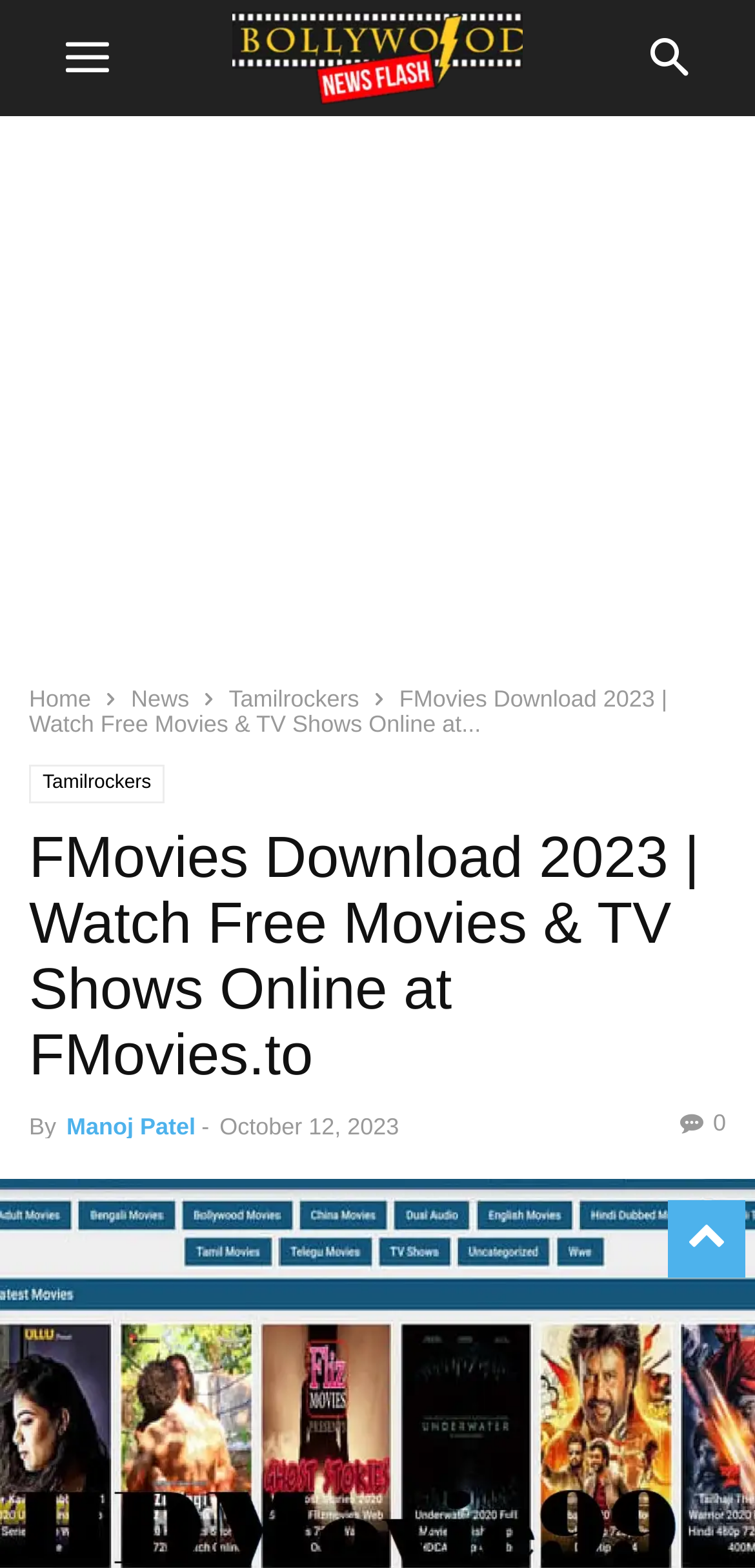From the element description: "Manoj Patel", extract the bounding box coordinates of the UI element. The coordinates should be expressed as four float numbers between 0 and 1, in the order [left, top, right, bottom].

[0.088, 0.71, 0.259, 0.727]